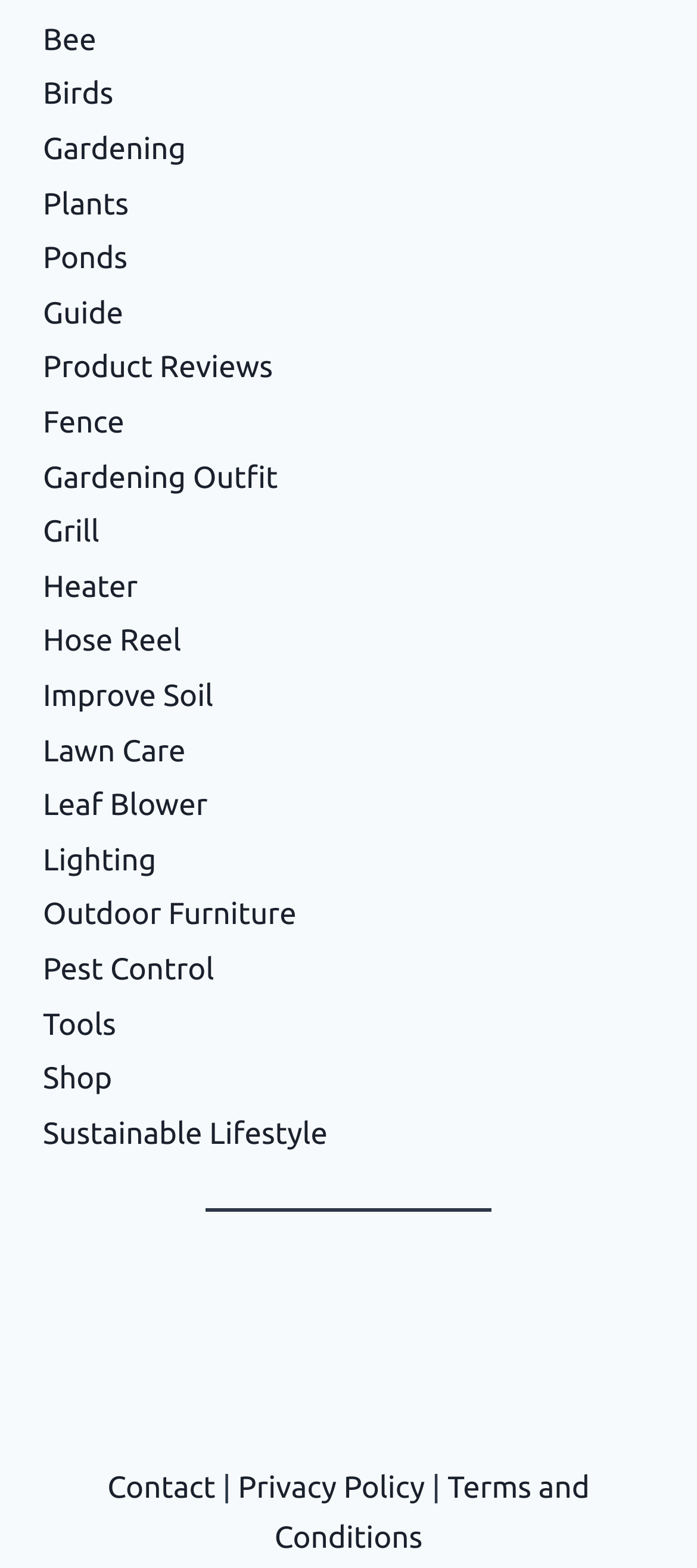Use a single word or phrase to answer the question: What is the link next to 'Contact'?

|